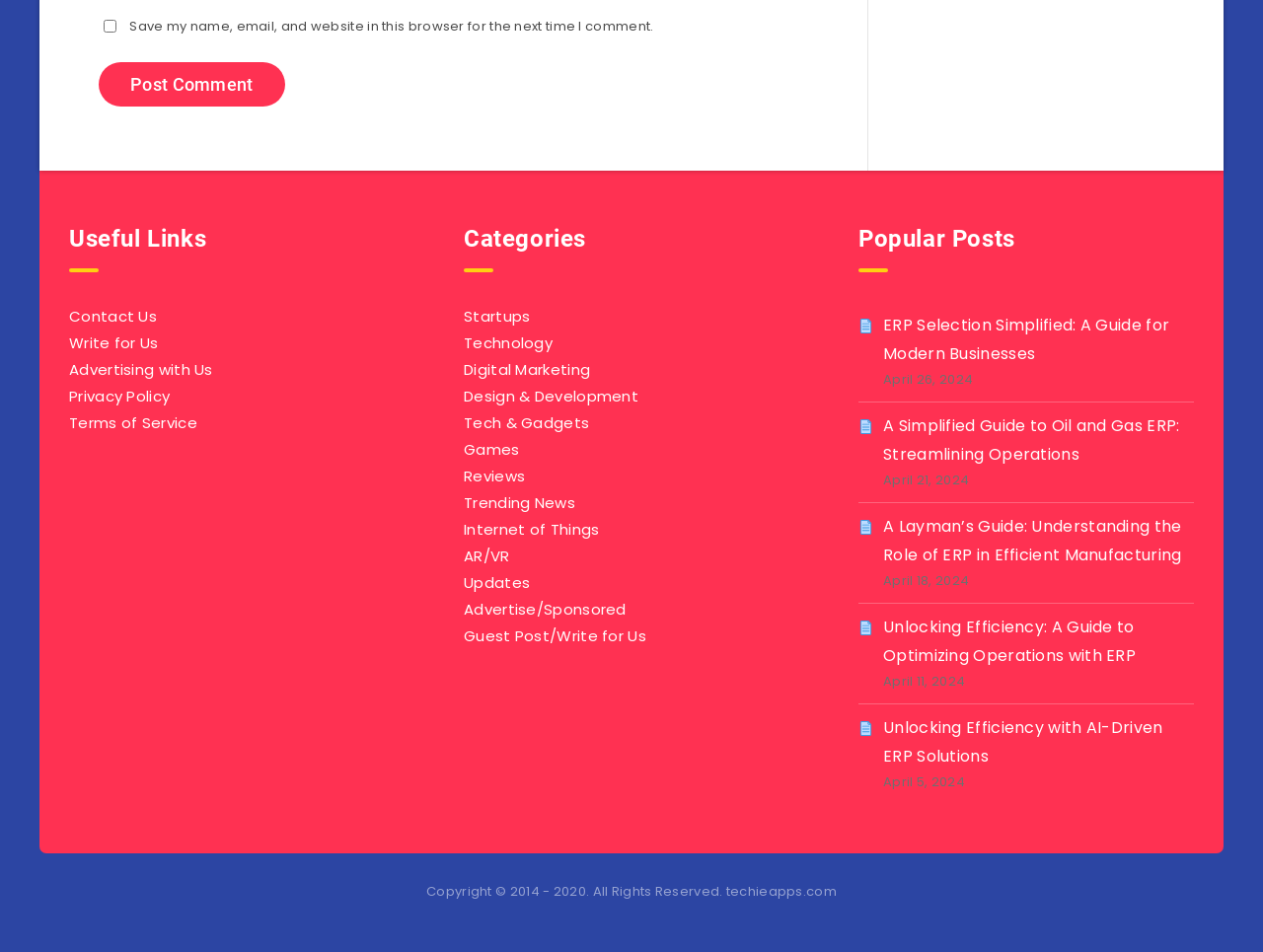Identify the bounding box coordinates of the area you need to click to perform the following instruction: "Post a comment".

[0.078, 0.066, 0.225, 0.112]